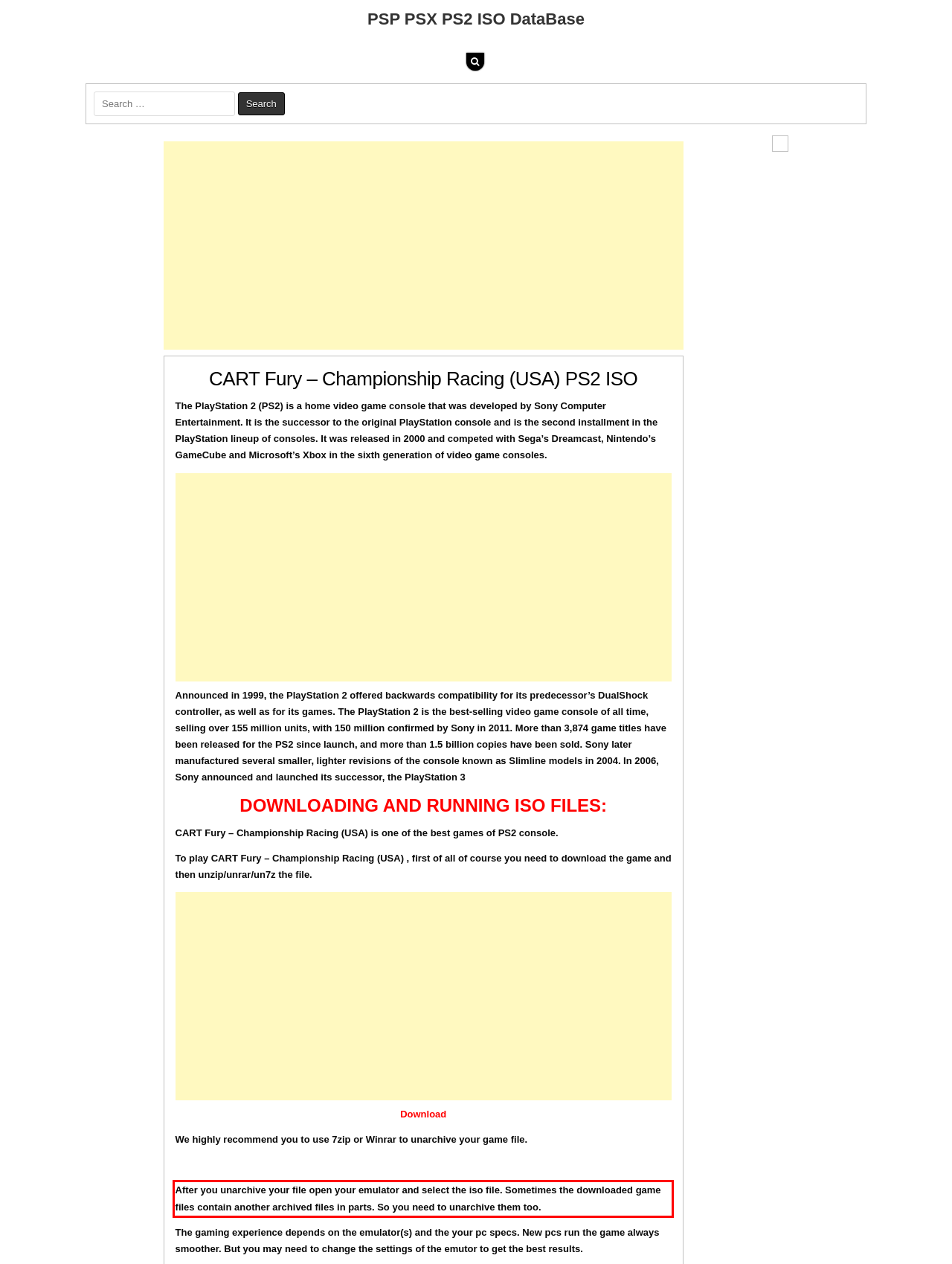With the provided screenshot of a webpage, locate the red bounding box and perform OCR to extract the text content inside it.

After you unarchive your file open your emulator and select the iso file. Sometimes the downloaded game files contain another archived files in parts. So you need to unarchive them too.